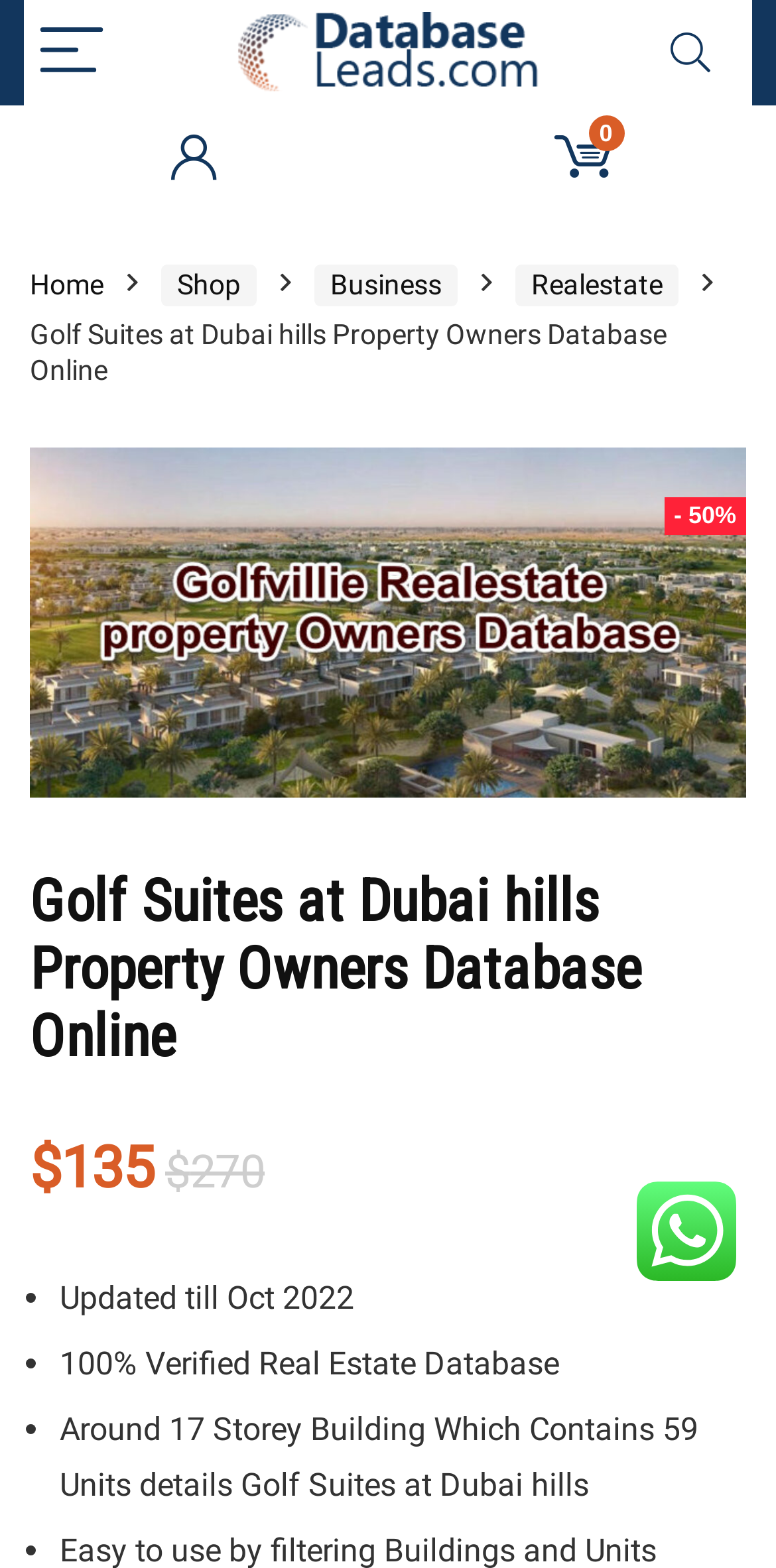How many years of experience does the creator of the database have in teaching mathematics?
Based on the image, respond with a single word or phrase.

30